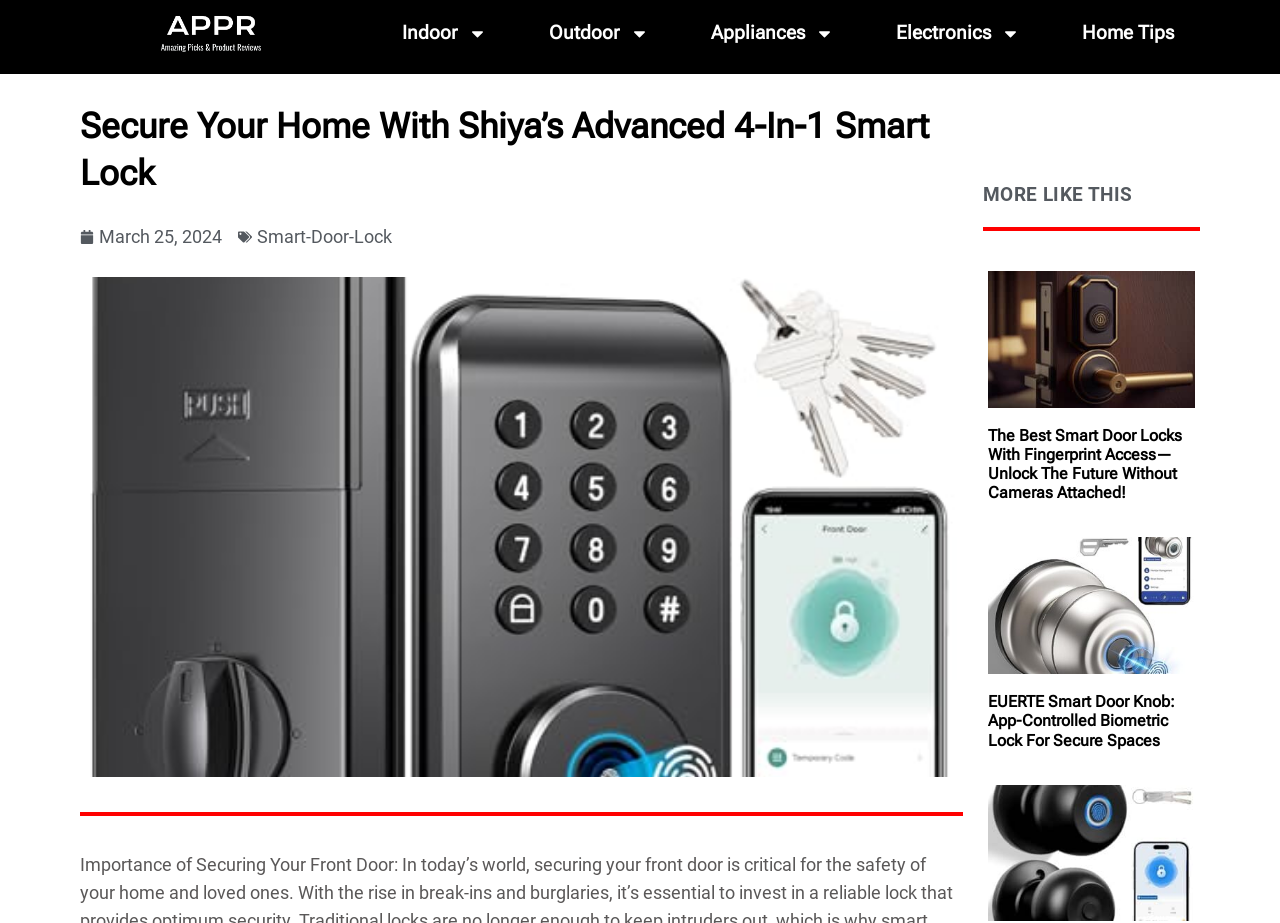What is the date mentioned on the webpage?
Based on the image, respond with a single word or phrase.

March 25, 2024